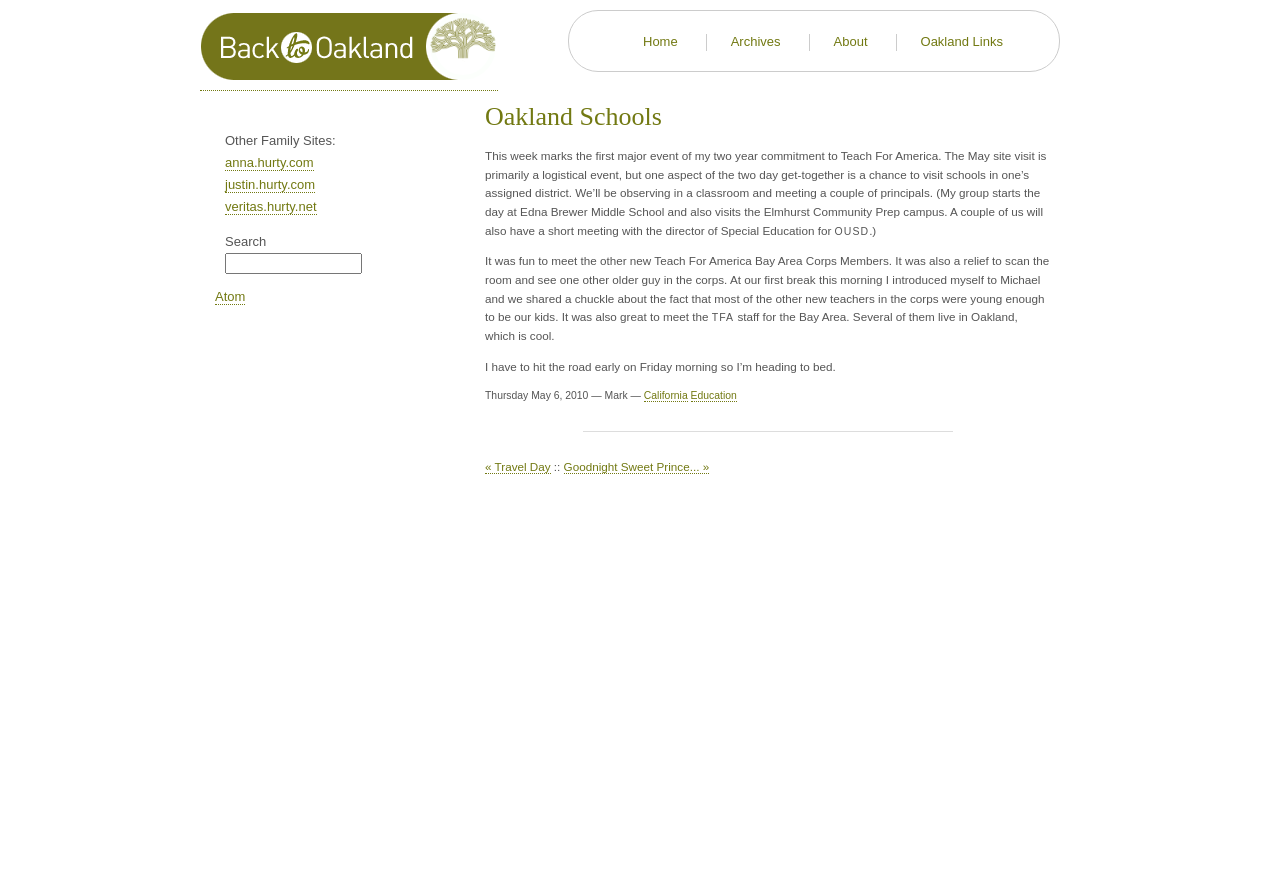Given the webpage screenshot, identify the bounding box of the UI element that matches this description: "Oakland Schools".

[0.379, 0.114, 0.517, 0.147]